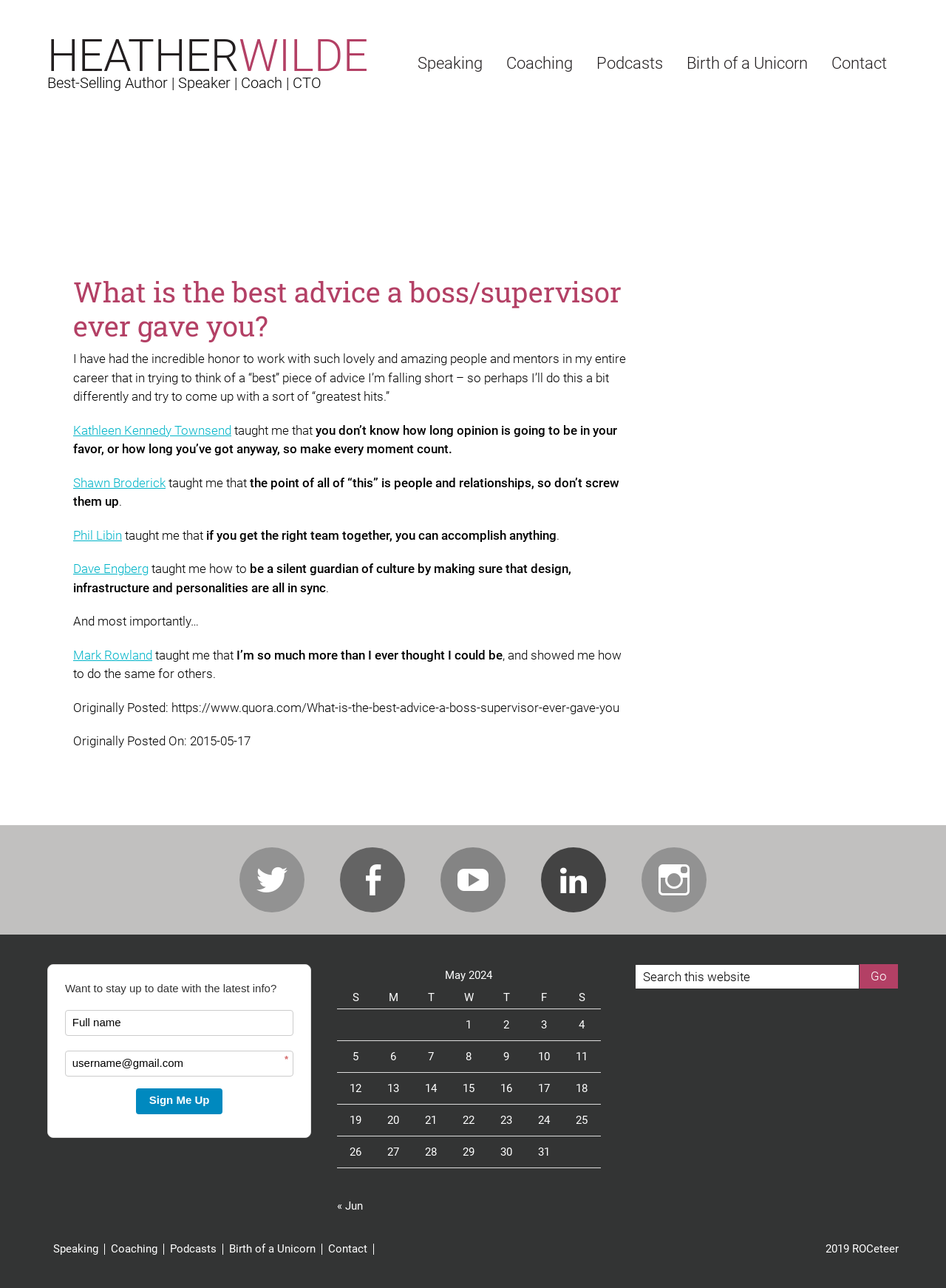Specify the bounding box coordinates of the area to click in order to follow the given instruction: "View the calendar for May 2024."

[0.356, 0.748, 0.635, 0.907]